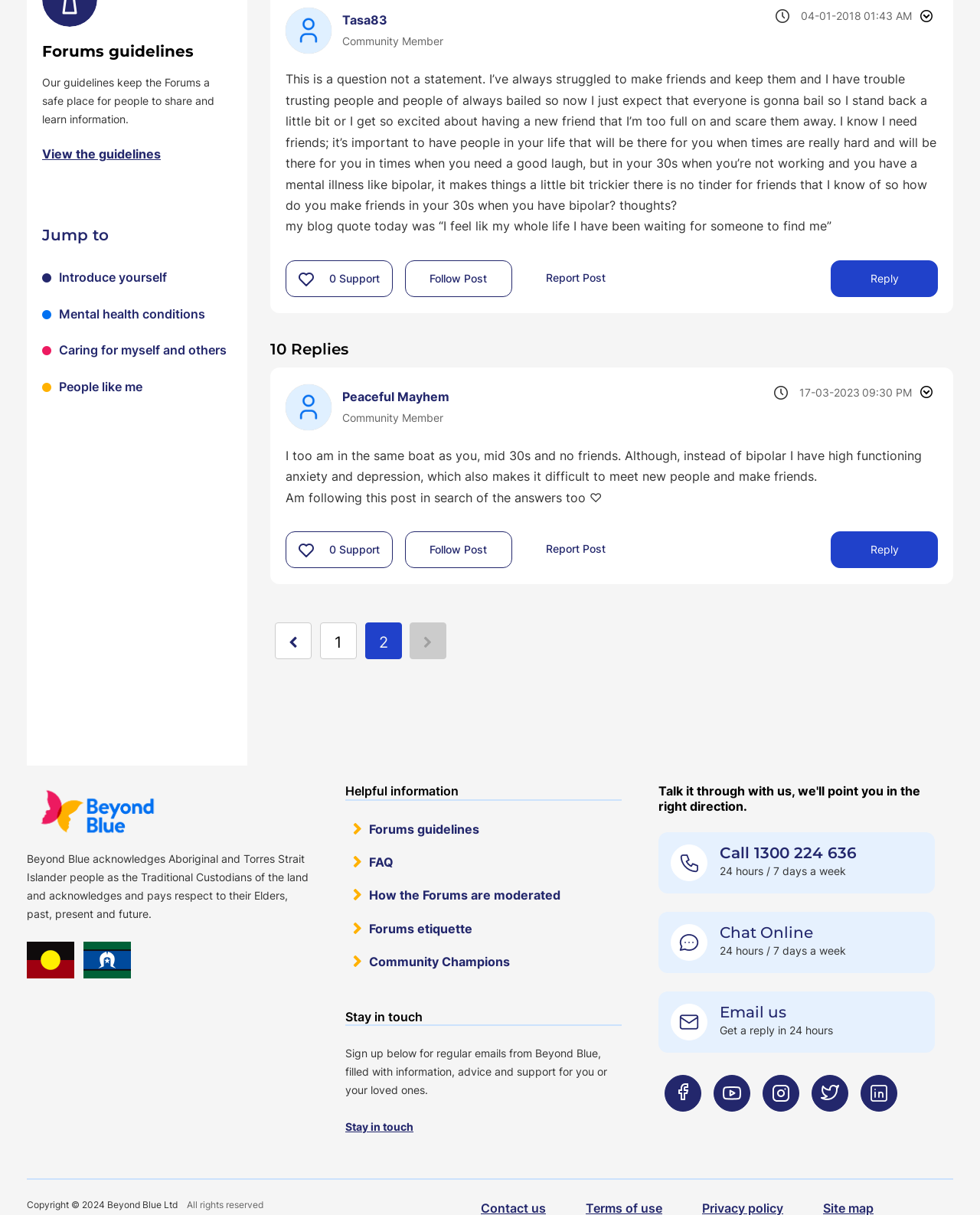Identify the bounding box for the element characterized by the following description: "Reply".

[0.848, 0.438, 0.957, 0.468]